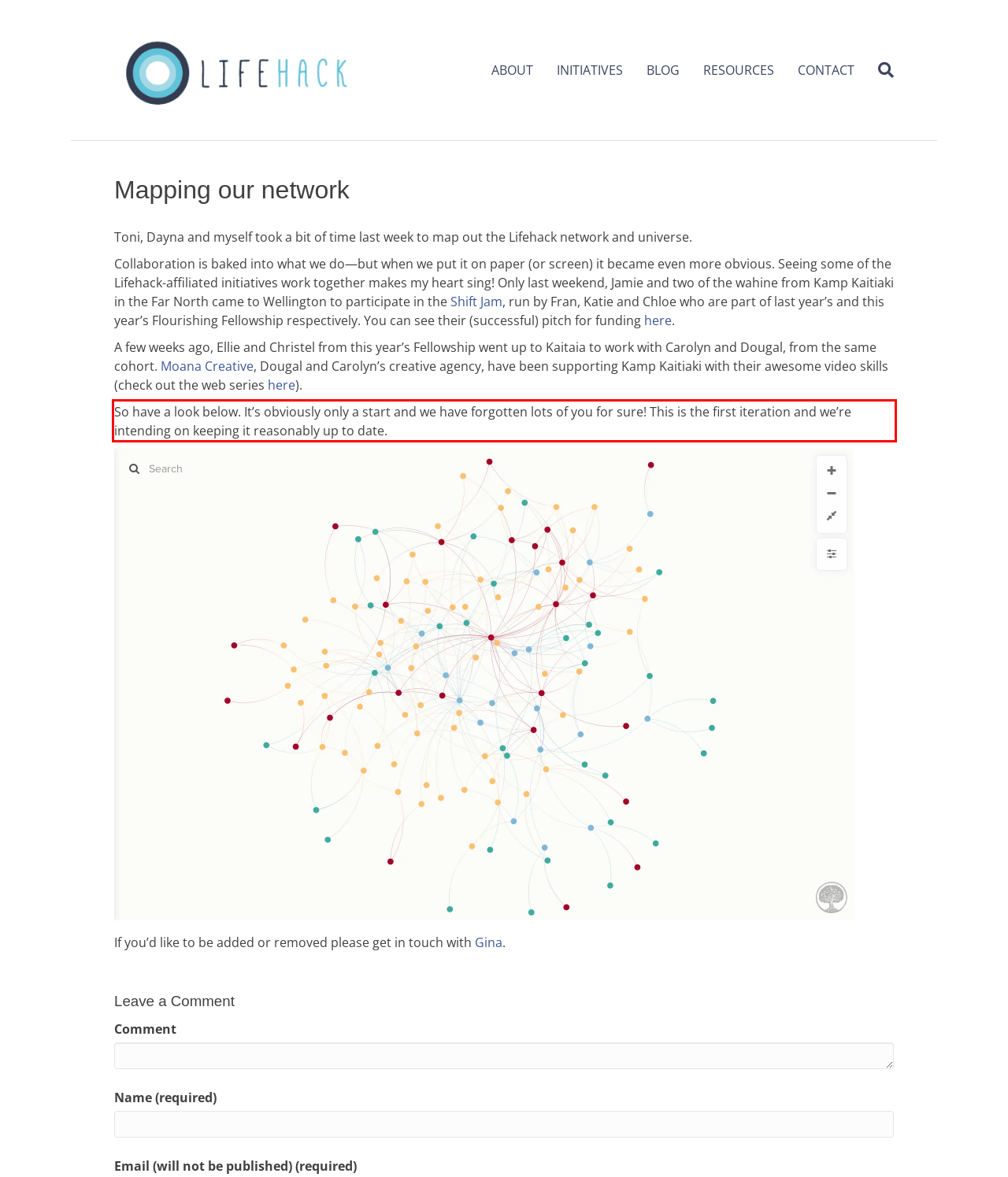Identify the text inside the red bounding box in the provided webpage screenshot and transcribe it.

So have a look below. It’s obviously only a start and we have forgotten lots of you for sure! This is the first iteration and we’re intending on keeping it reasonably up to date.